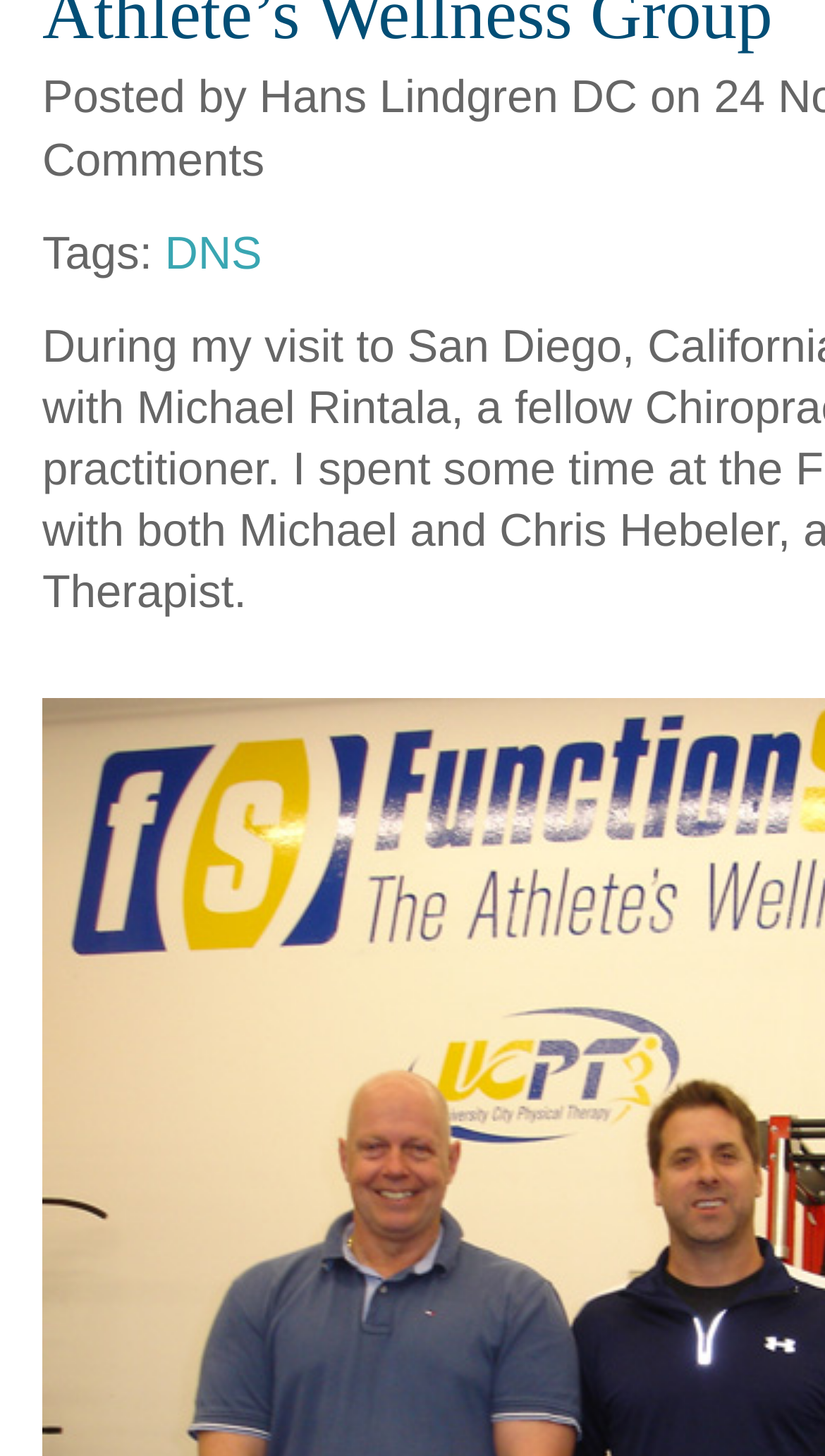Given the element description "DNS" in the screenshot, predict the bounding box coordinates of that UI element.

[0.2, 0.149, 0.317, 0.185]